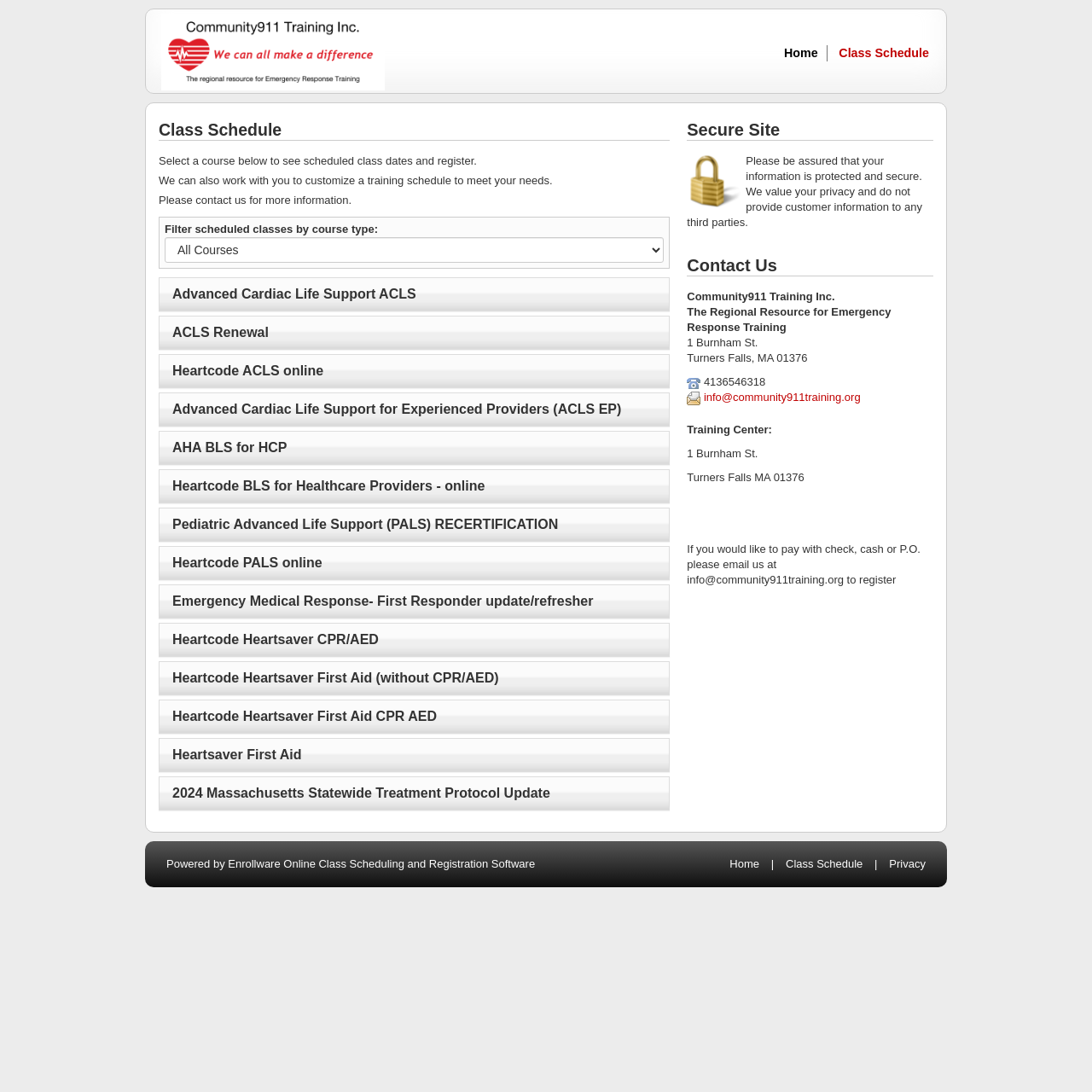Provide the bounding box coordinates of the area you need to click to execute the following instruction: "Contact us through email".

[0.644, 0.358, 0.788, 0.37]